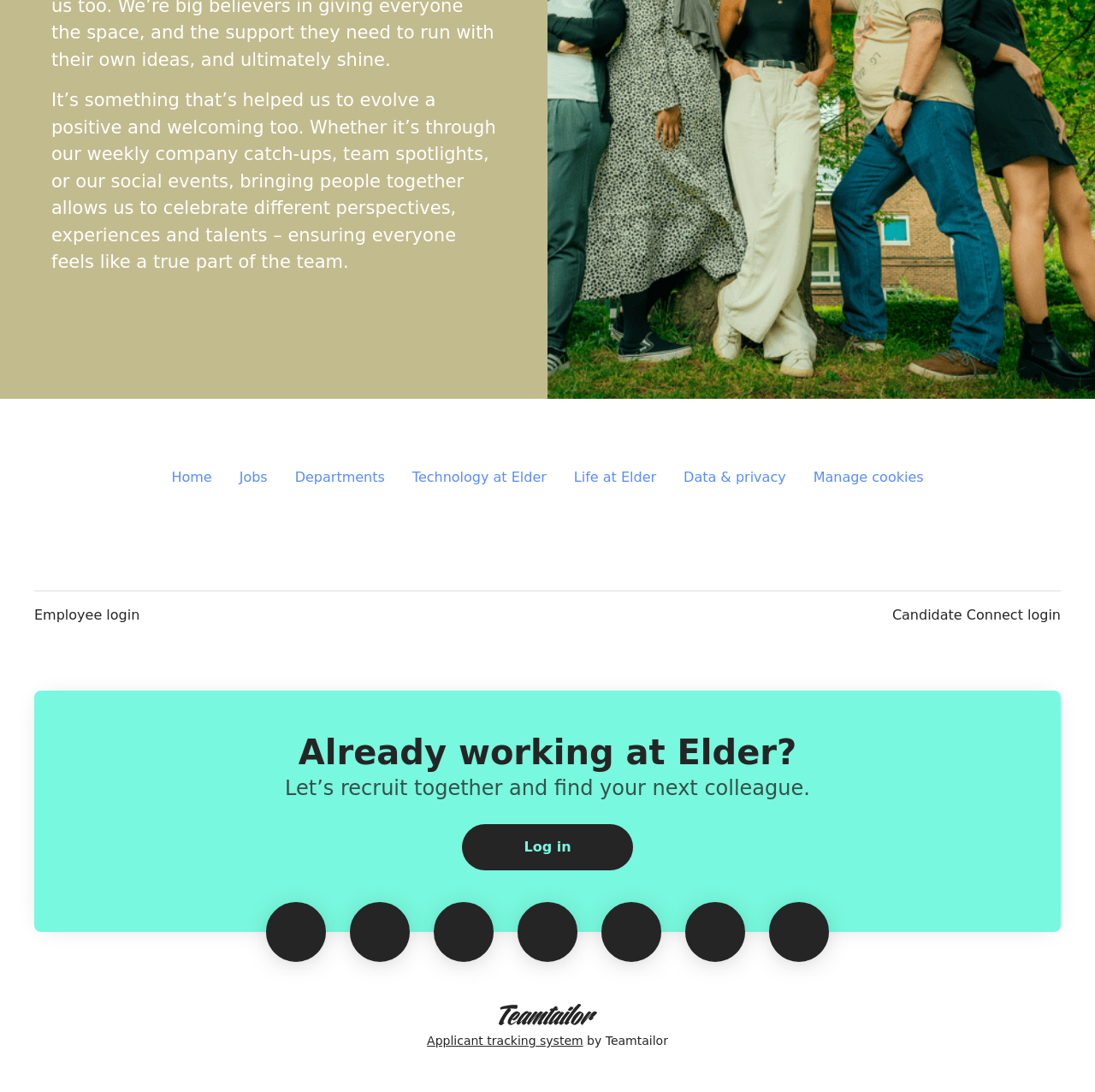Identify the bounding box coordinates of the region that should be clicked to execute the following instruction: "Access the 'Employee login' page".

[0.031, 0.554, 0.128, 0.573]